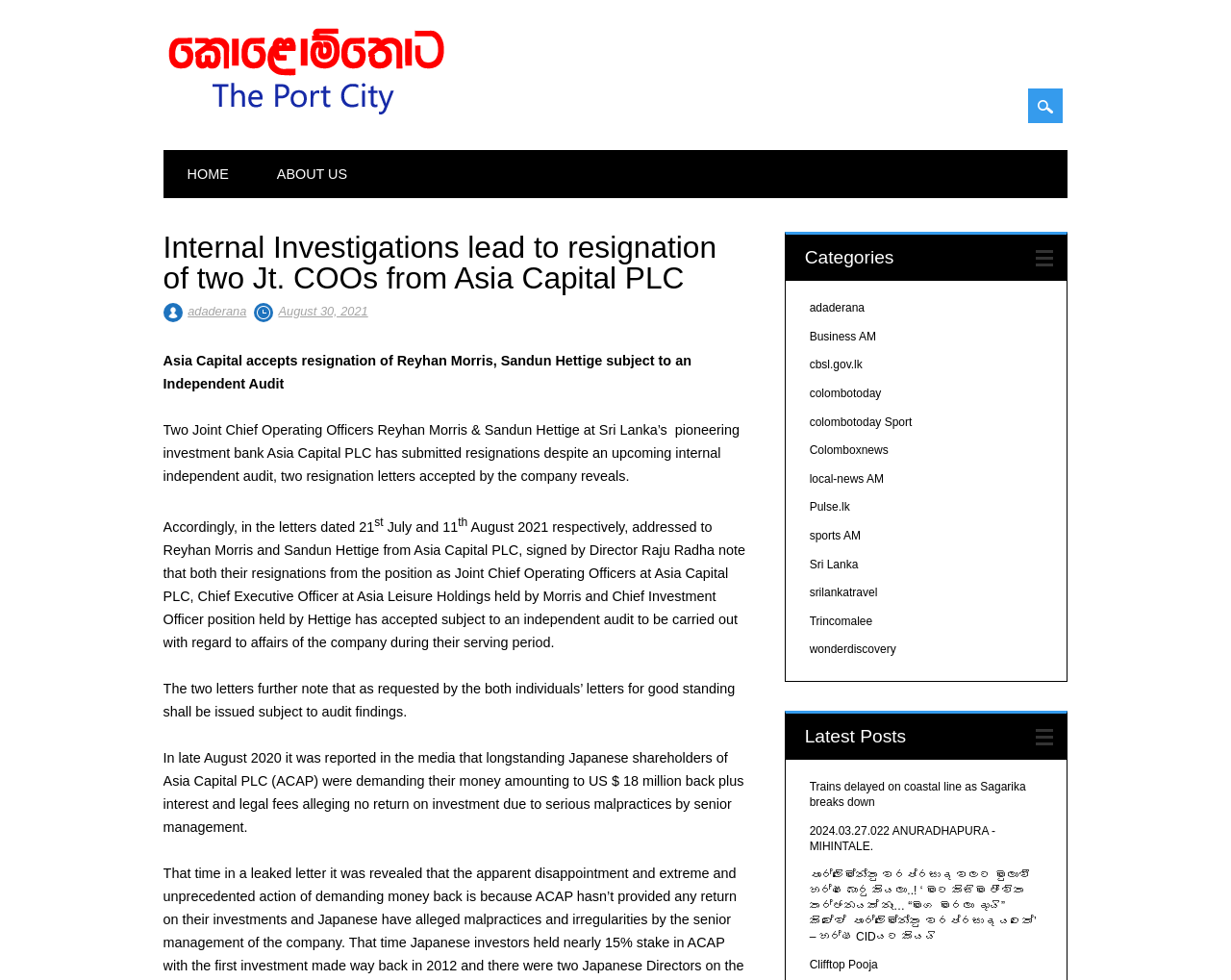Find the bounding box coordinates of the area that needs to be clicked in order to achieve the following instruction: "Click Latest Posts". The coordinates should be specified as four float numbers between 0 and 1, i.e., [left, top, right, bottom].

[0.654, 0.741, 0.736, 0.762]